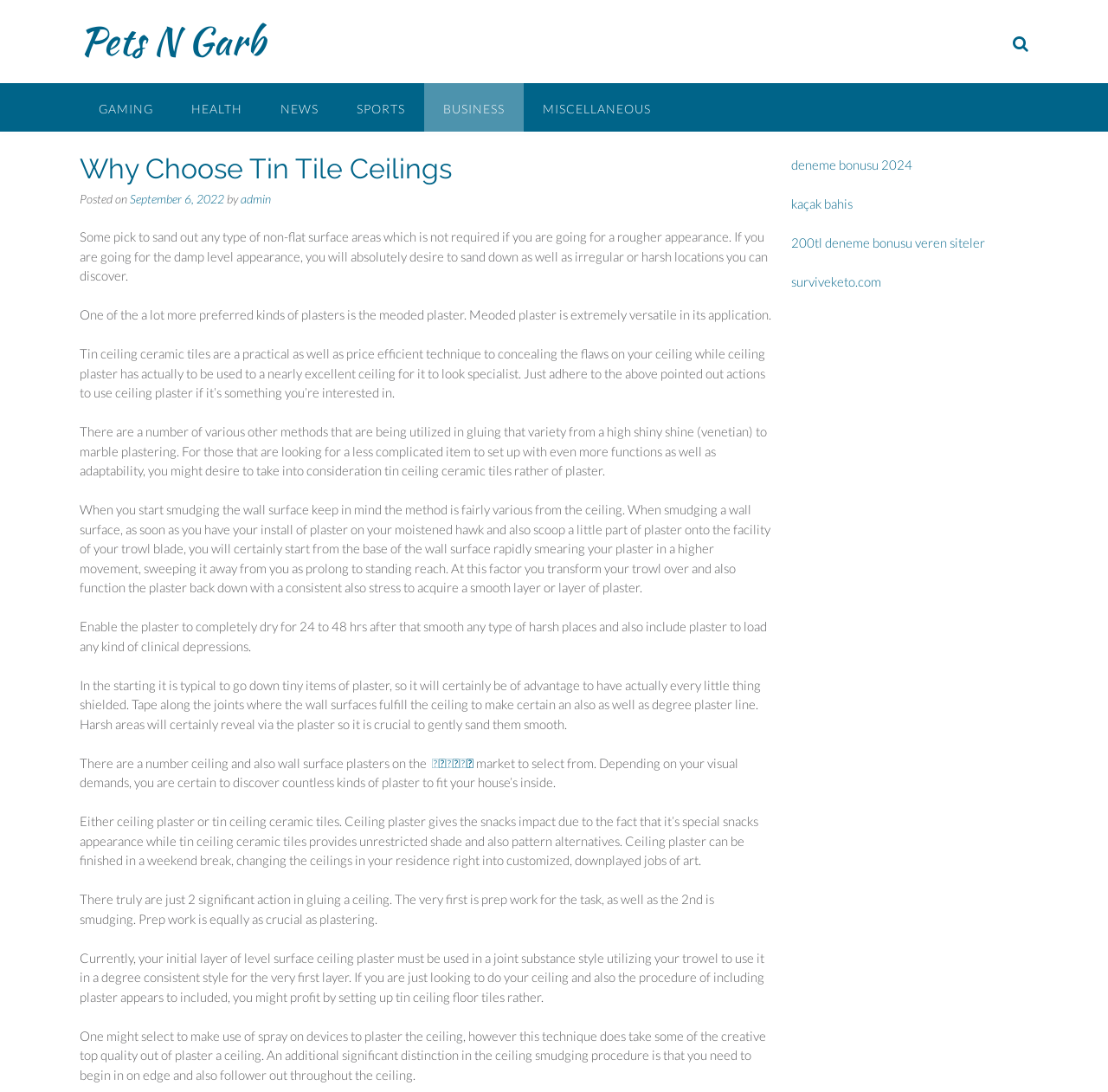Based on the image, please elaborate on the answer to the following question:
What is the main topic of this webpage?

Based on the webpage content, the main topic is about tin tile ceilings, which is evident from the header 'Why Choose Tin Tile Ceilings' and the subsequent text discussing the advantages and application of tin tile ceilings.